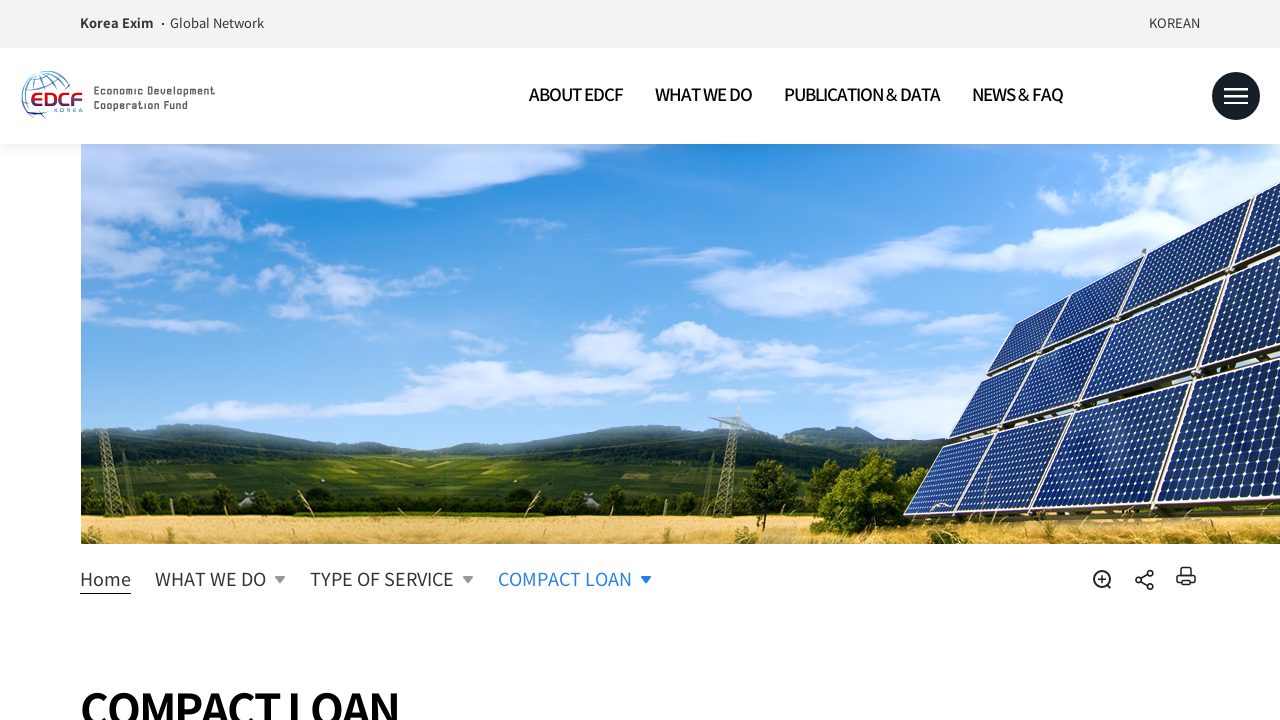Locate the bounding box coordinates of the region to be clicked to comply with the following instruction: "Learn about EDCF". The coordinates must be four float numbers between 0 and 1, in the form [left, top, right, bottom].

[0.016, 0.099, 0.168, 0.168]